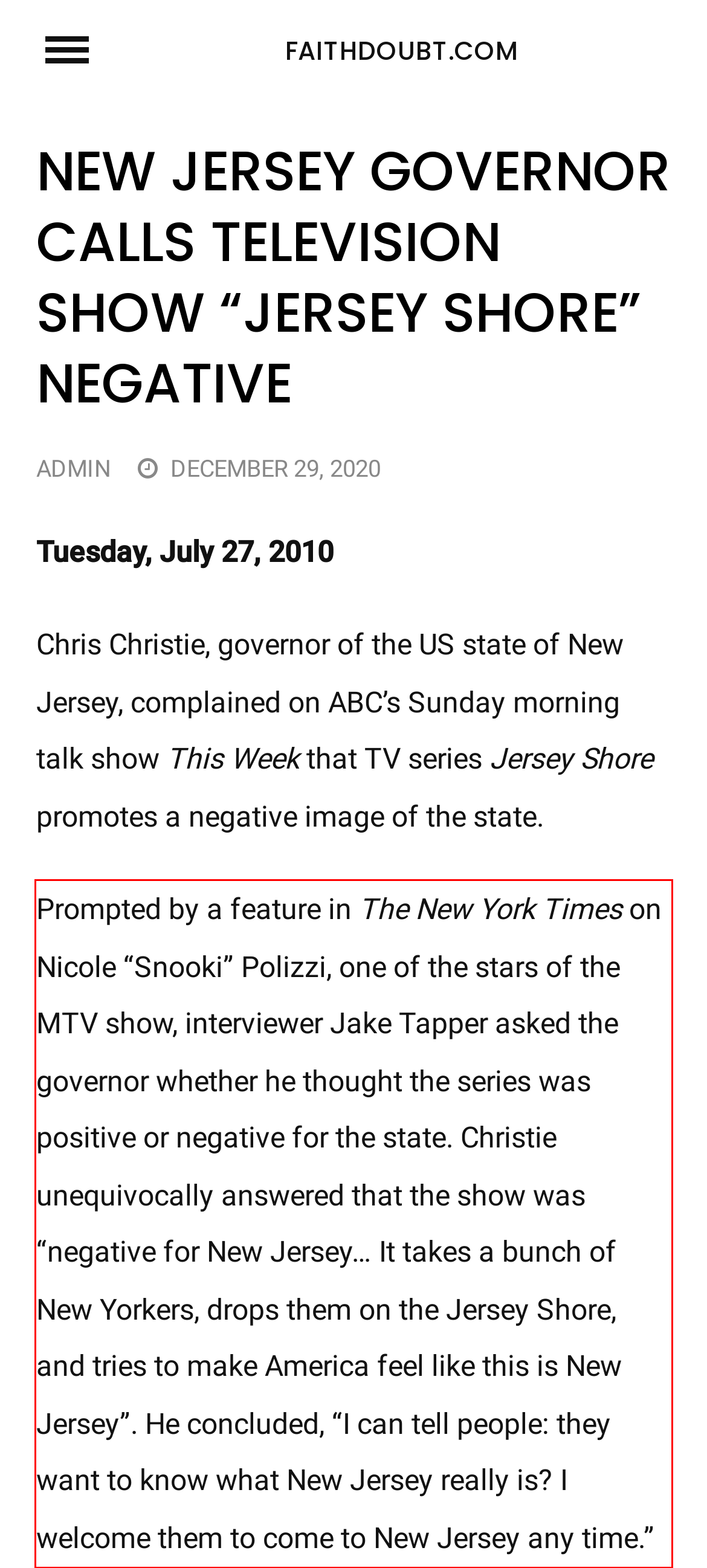Examine the webpage screenshot and use OCR to recognize and output the text within the red bounding box.

Prompted by a feature in The New York Times on Nicole “Snooki” Polizzi, one of the stars of the MTV show, interviewer Jake Tapper asked the governor whether he thought the series was positive or negative for the state. Christie unequivocally answered that the show was “negative for New Jersey… It takes a bunch of New Yorkers, drops them on the Jersey Shore, and tries to make America feel like this is New Jersey”. He concluded, “I can tell people: they want to know what New Jersey really is? I welcome them to come to New Jersey any time.”